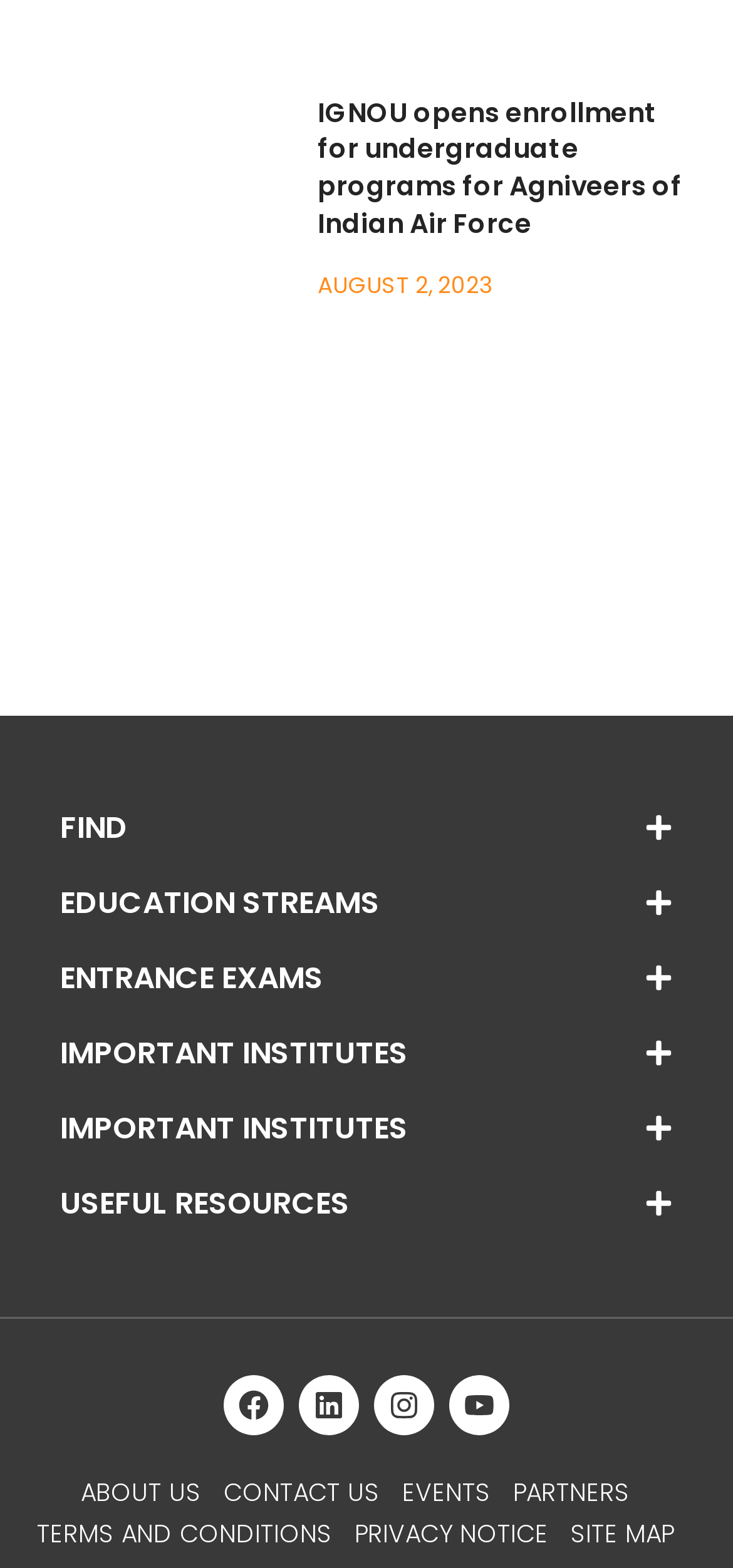Pinpoint the bounding box coordinates of the element that must be clicked to accomplish the following instruction: "Share on Twitter". The coordinates should be in the format of four float numbers between 0 and 1, i.e., [left, top, right, bottom].

None